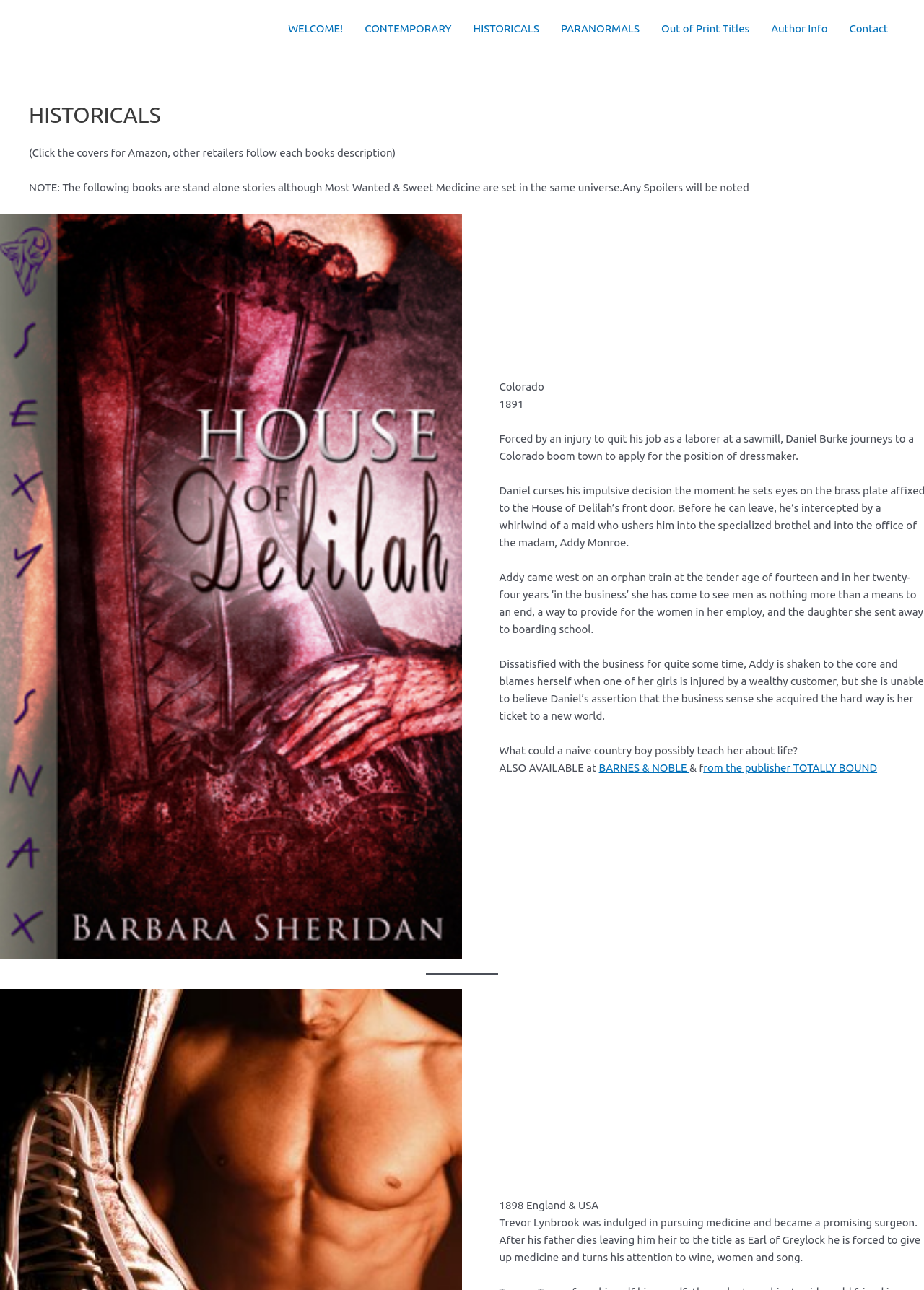Determine the bounding box coordinates of the target area to click to execute the following instruction: "Click on BARNES & NOBLE."

[0.648, 0.59, 0.746, 0.6]